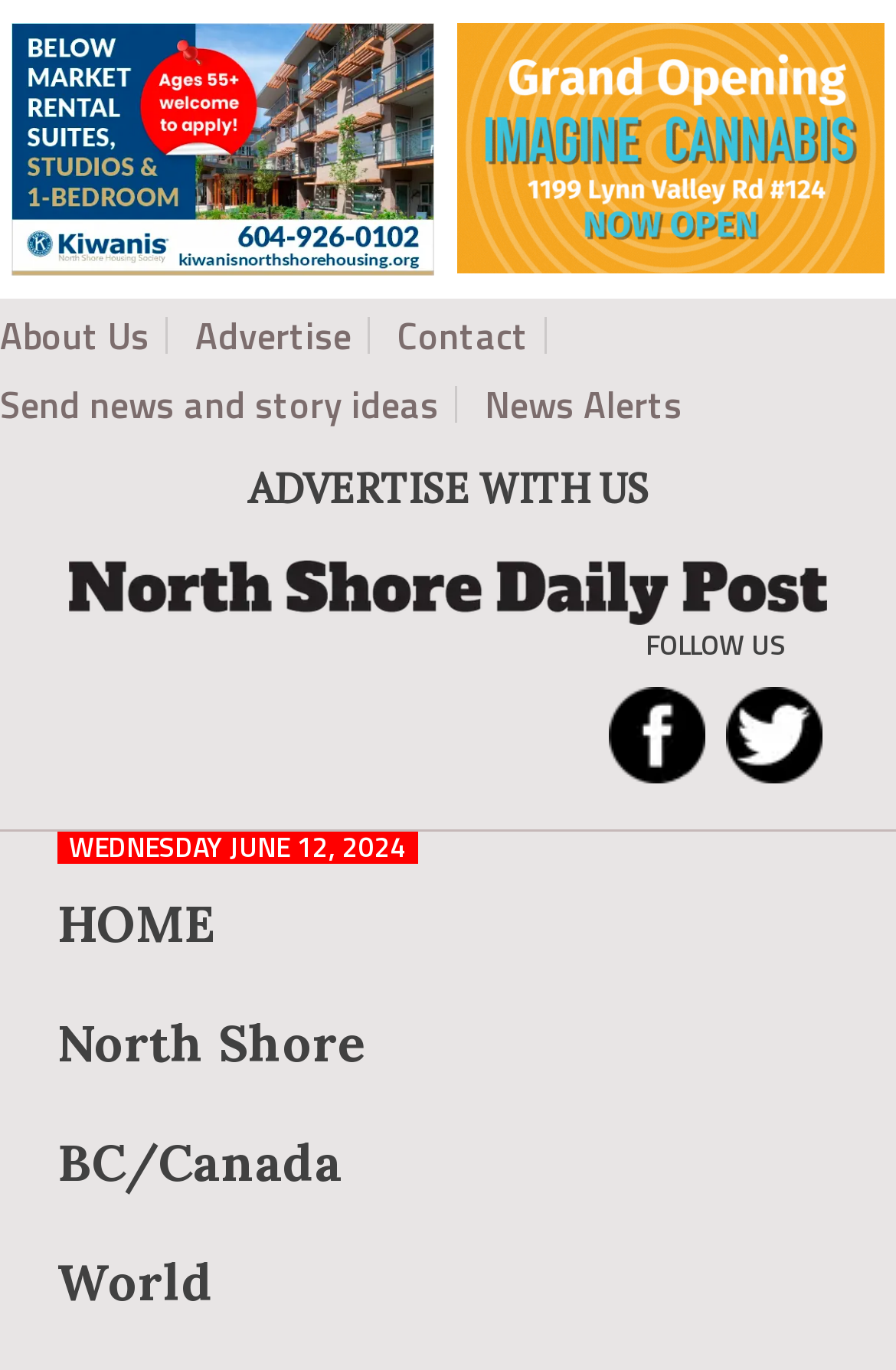Find the bounding box of the UI element described as follows: "North Shore Daily Post".

[0.077, 0.483, 0.213, 0.629]